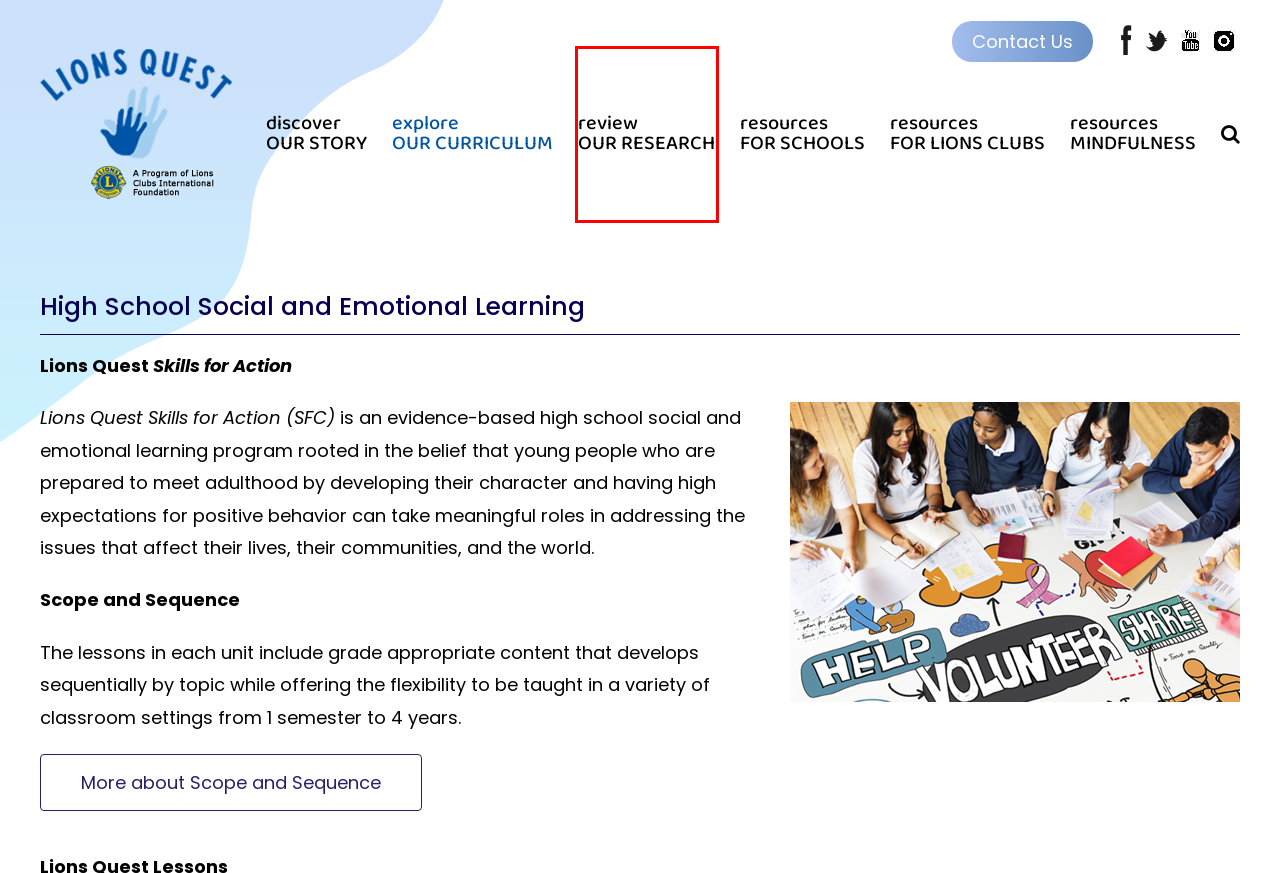You have a screenshot showing a webpage with a red bounding box highlighting an element. Choose the webpage description that best fits the new webpage after clicking the highlighted element. The descriptions are:
A. Explore Our SEL Curriculum - Social and Emtional Learning
B. Review Our Research - Evidence-based social and emotional learning
C. Resources For Lions Clubs - Lions Quest
D. SEL Mindfulness Resources - Lions Quest - skill-building exercises
E. Social and Emotional Learning Resources - Lions Quest
F. Contact - Lions Quest
G. The History of Lions Quest - Lions Quest - Develop the skills and strength
H. Home - Lions Quest - Lions Quest Online Learning

B